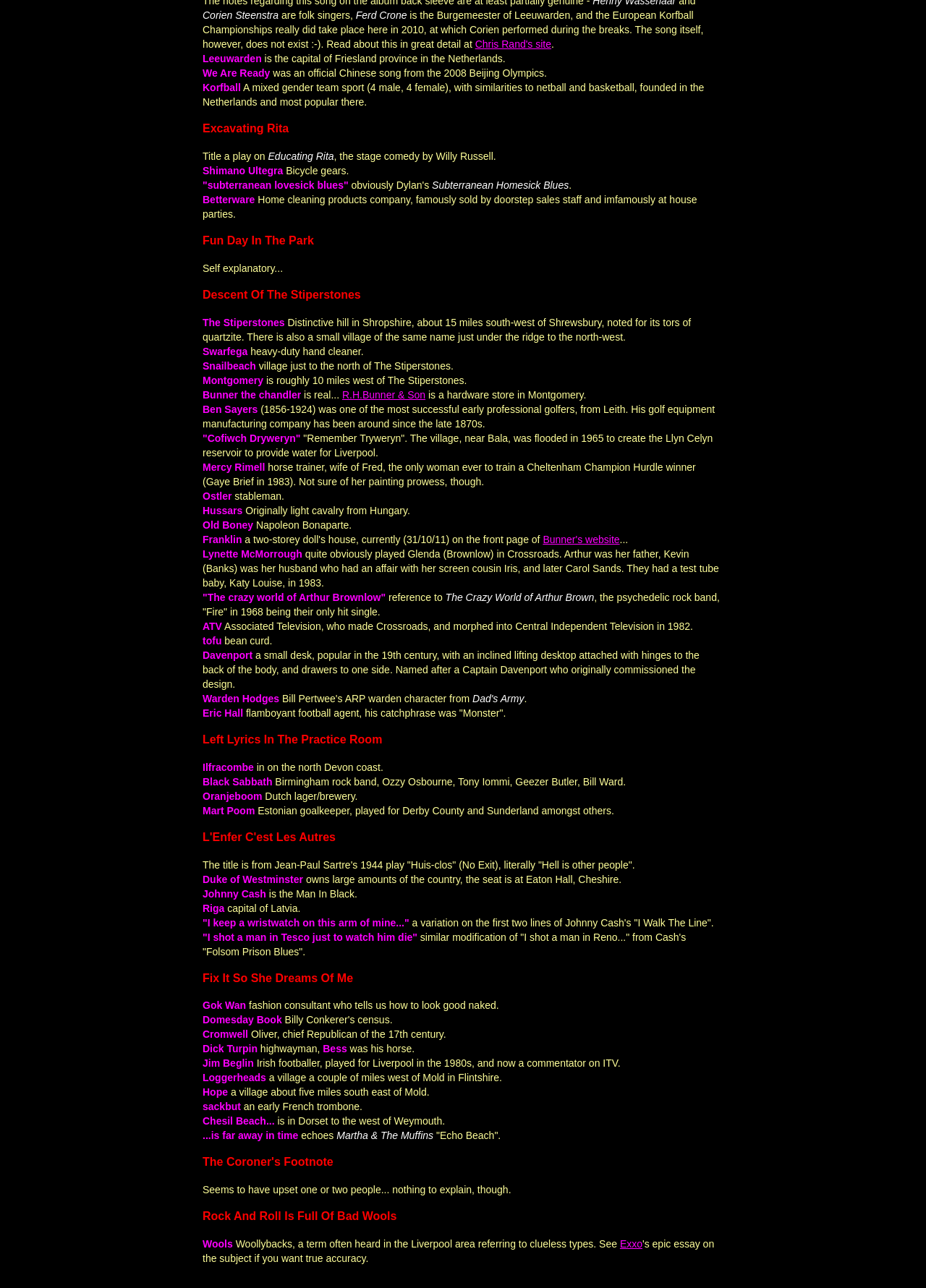Please give a one-word or short phrase response to the following question: 
What is Korfball?

Mixed gender team sport